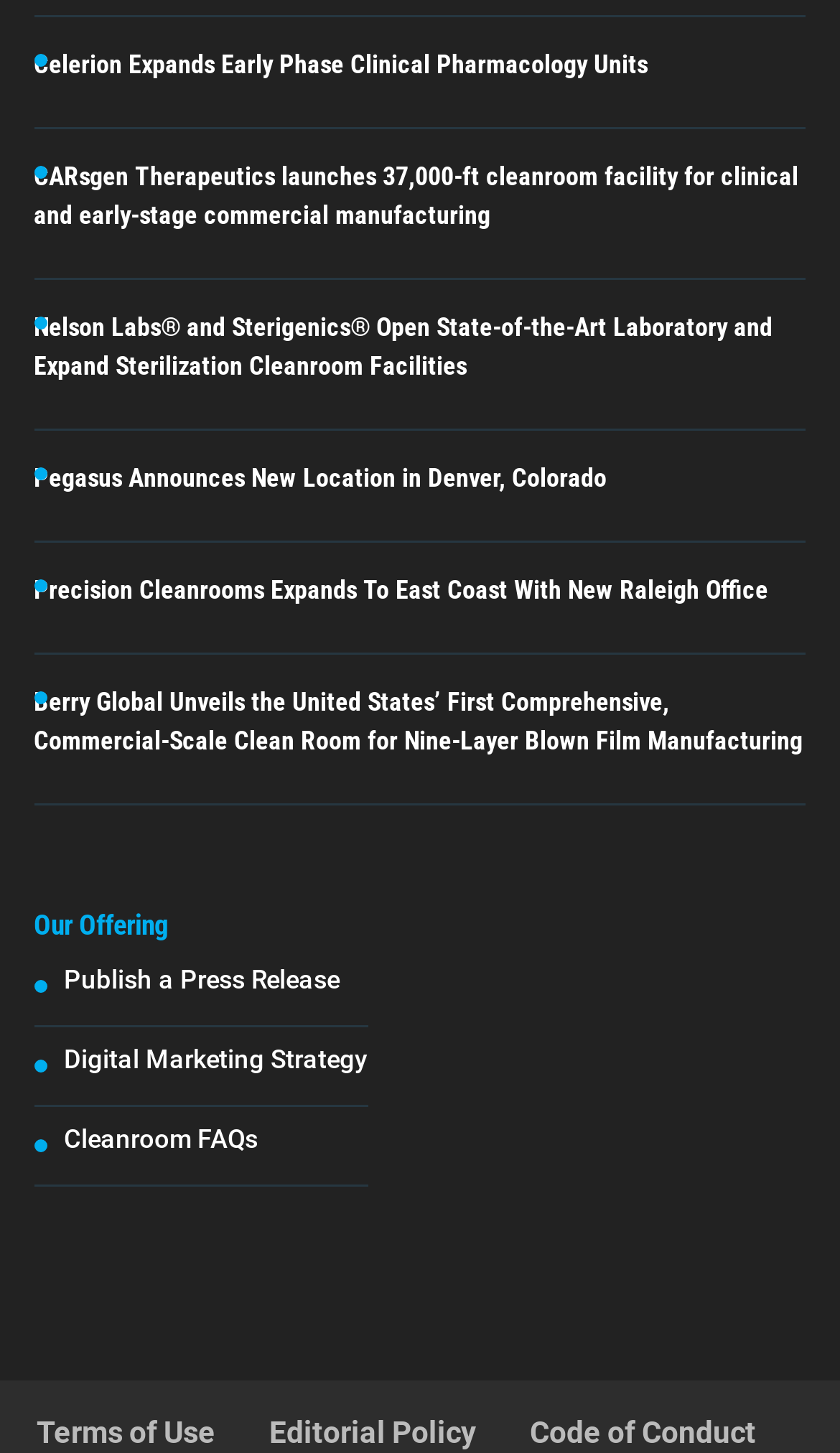What is the main topic of the webpage?
Provide an in-depth and detailed answer to the question.

The webpage appears to be a news or press release website focused on the pharmaceutical industry, specifically cleanrooms and related facilities. The headings and links on the page suggest that it provides information on companies expanding their cleanroom facilities, launching new products, and making announcements related to cleanroom technology.